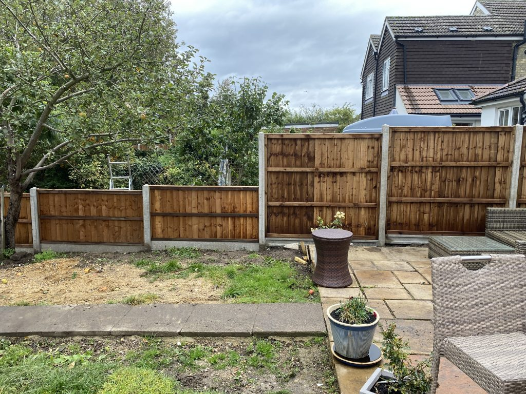Give a detailed account of what is happening in the image.

The image showcases a well-maintained backyard space characterized by wooden fencing that provides privacy and a rustic aesthetic. The wooden fences, featuring a warm brown finish, create a sturdy boundary with vertical planks and concrete bases. On the left, a lower fence allows for visibility while still marking the property line. 

In the foreground, a stone patio leads to a cozy seating area, evidenced by the wicker furniture and a round table topped with a small potted plant. Lush greenery, including trees and shrubs, surrounds the area, adding to the tranquil ambiance. The sky above is overcast, hinting at a serene day, perfect for outdoor relaxation. Overall, this space seems ideal for enjoying moments in nature while still feeling secure within the confines of the home.